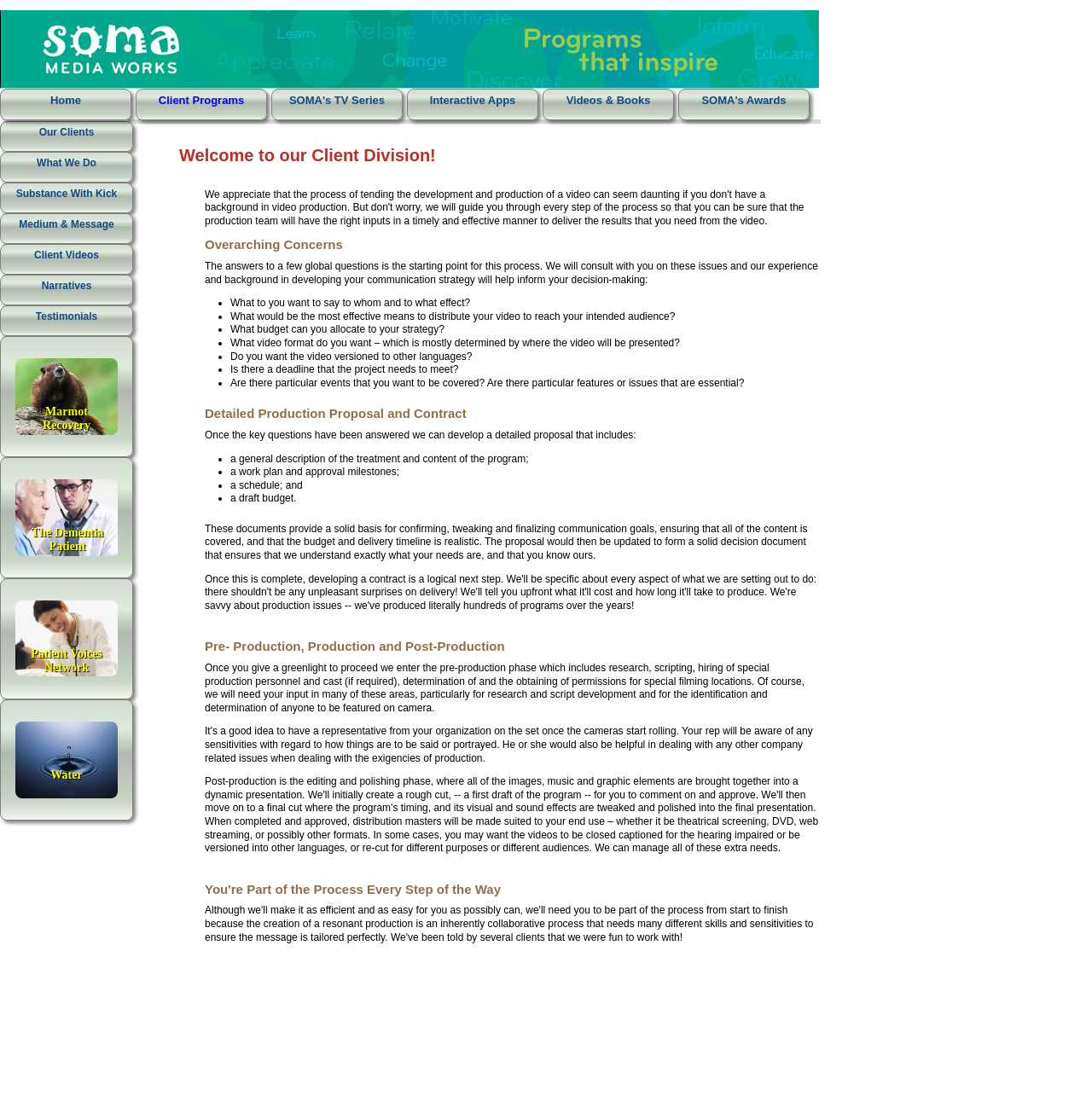Please determine the bounding box coordinates of the element to click on in order to accomplish the following task: "Click SERVICES link". Ensure the coordinates are four float numbers ranging from 0 to 1, i.e., [left, top, right, bottom].

None